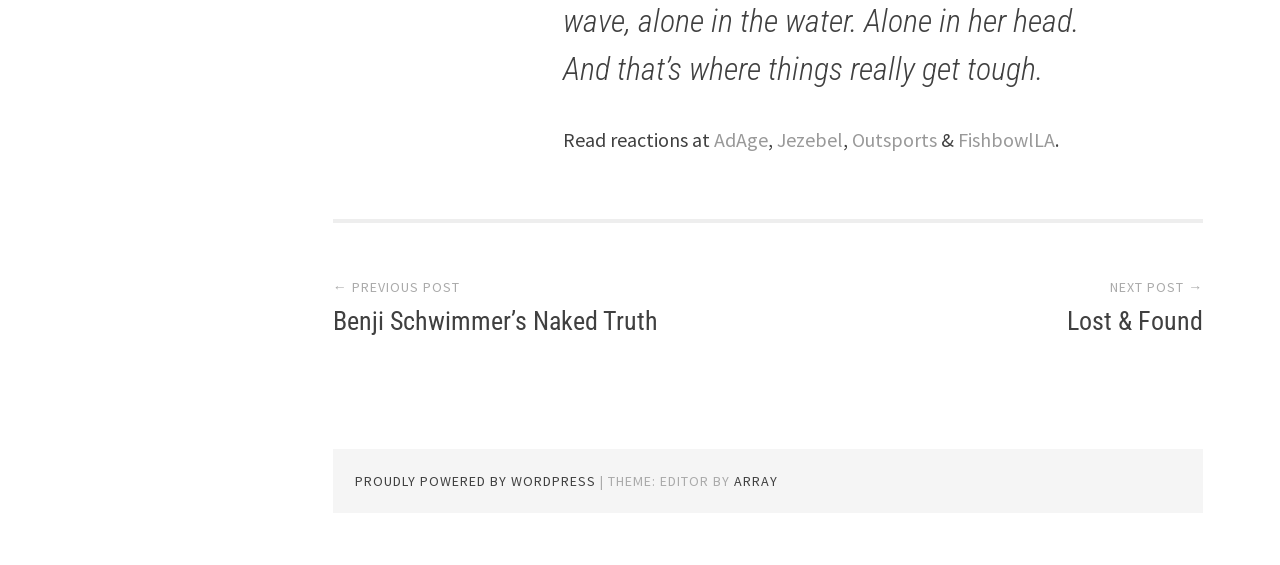Identify the bounding box coordinates for the element you need to click to achieve the following task: "Check WordPress powered by". Provide the bounding box coordinates as four float numbers between 0 and 1, in the form [left, top, right, bottom].

[0.277, 0.835, 0.465, 0.866]